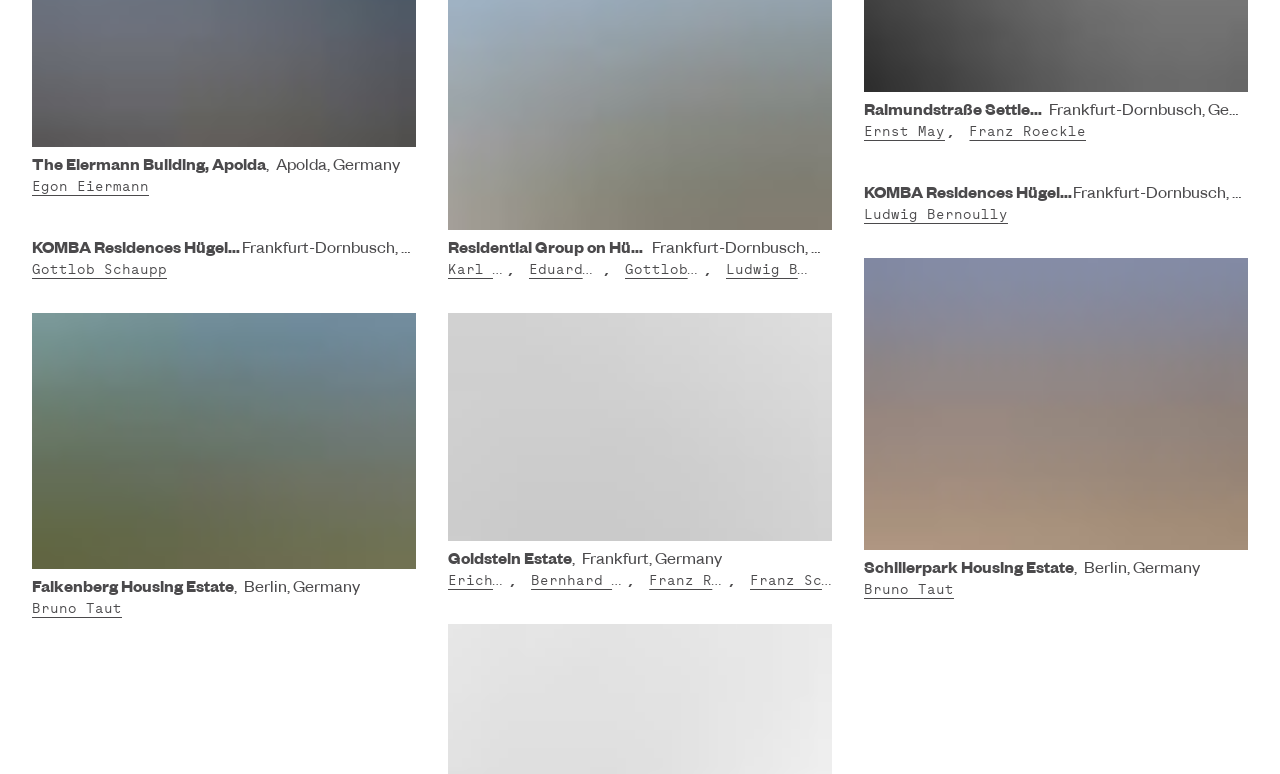Could you highlight the region that needs to be clicked to execute the instruction: "Explore KOMBA Residences Hügelstraße (C)"?

[0.025, 0.311, 0.32, 0.337]